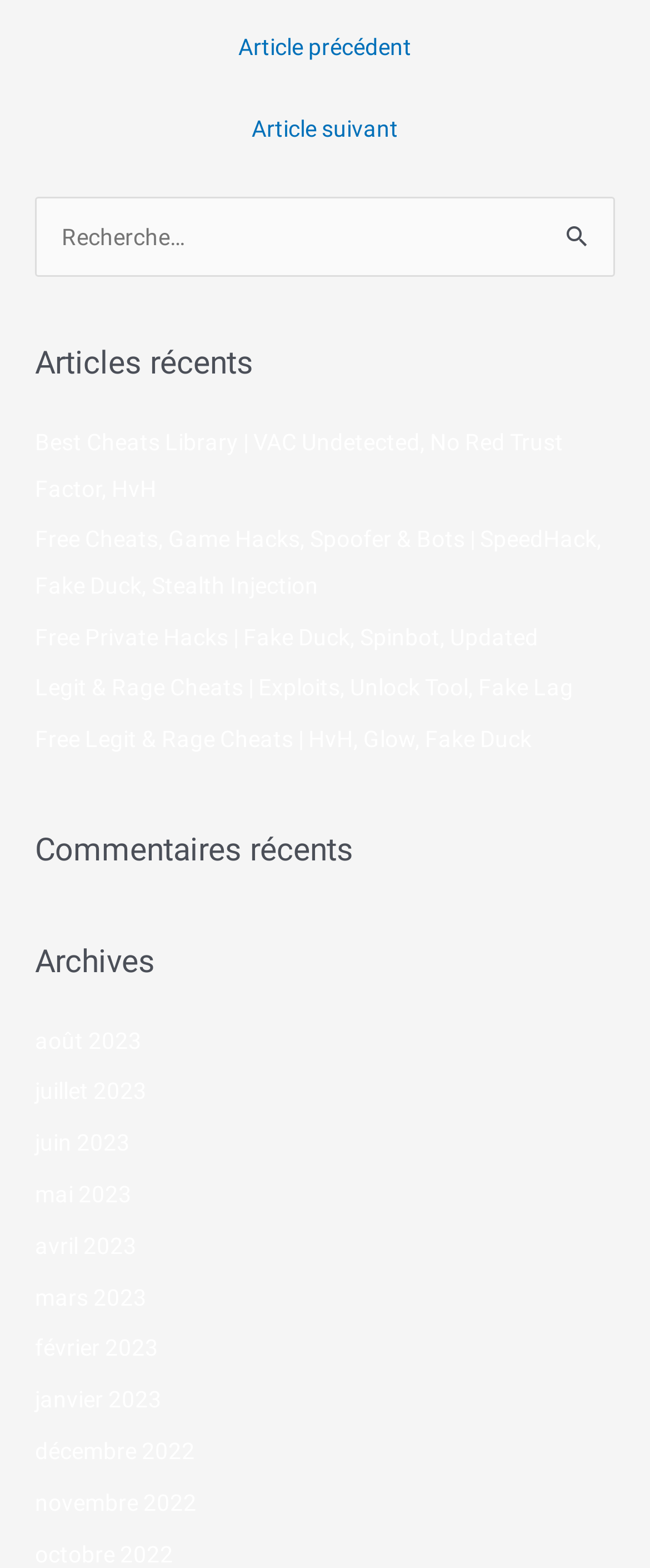Give a succinct answer to this question in a single word or phrase: 
What type of content is listed under 'Articles récents'?

Links to articles